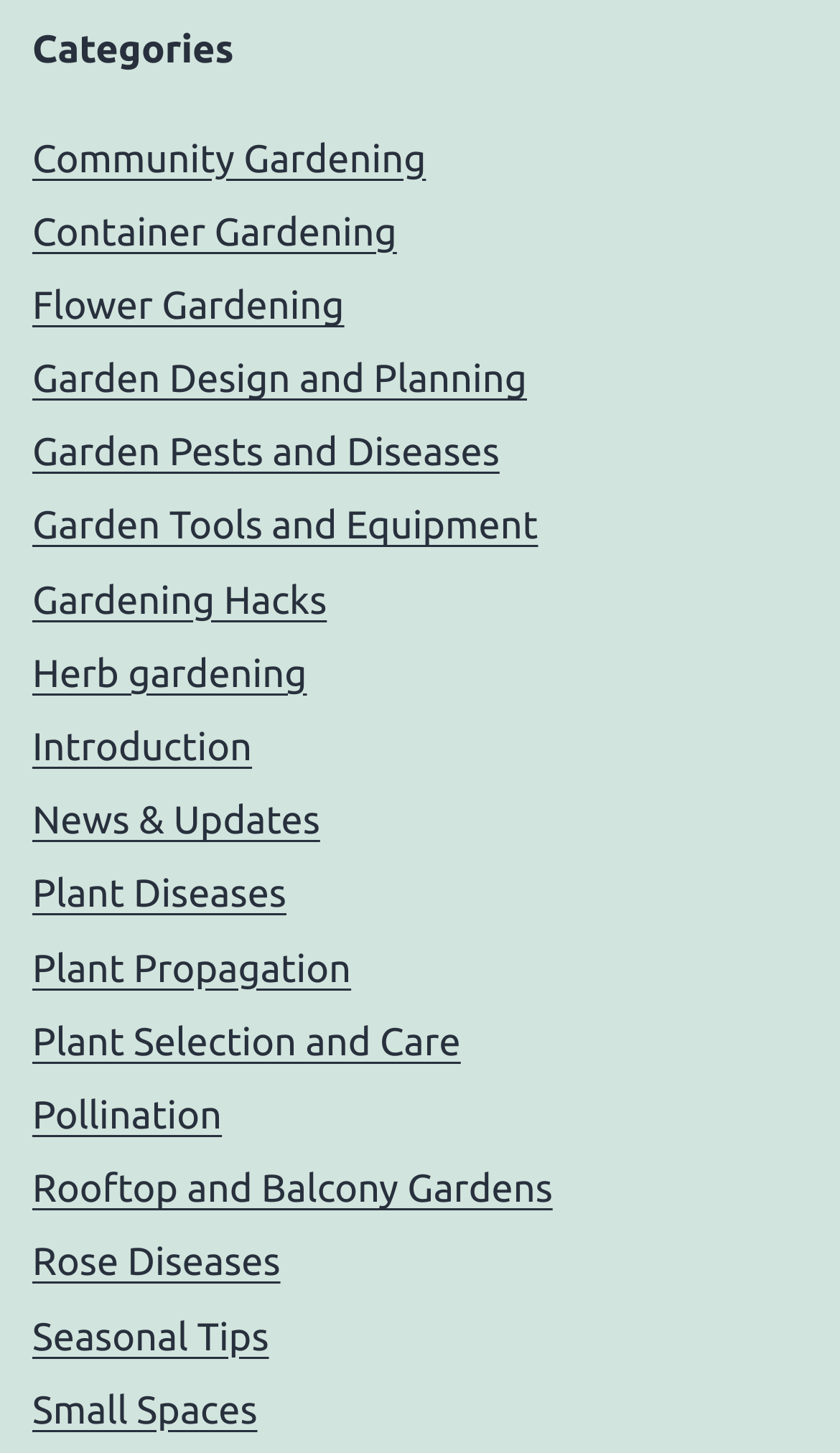Provide the bounding box coordinates of the UI element this sentence describes: "Introduction".

[0.038, 0.5, 0.3, 0.529]